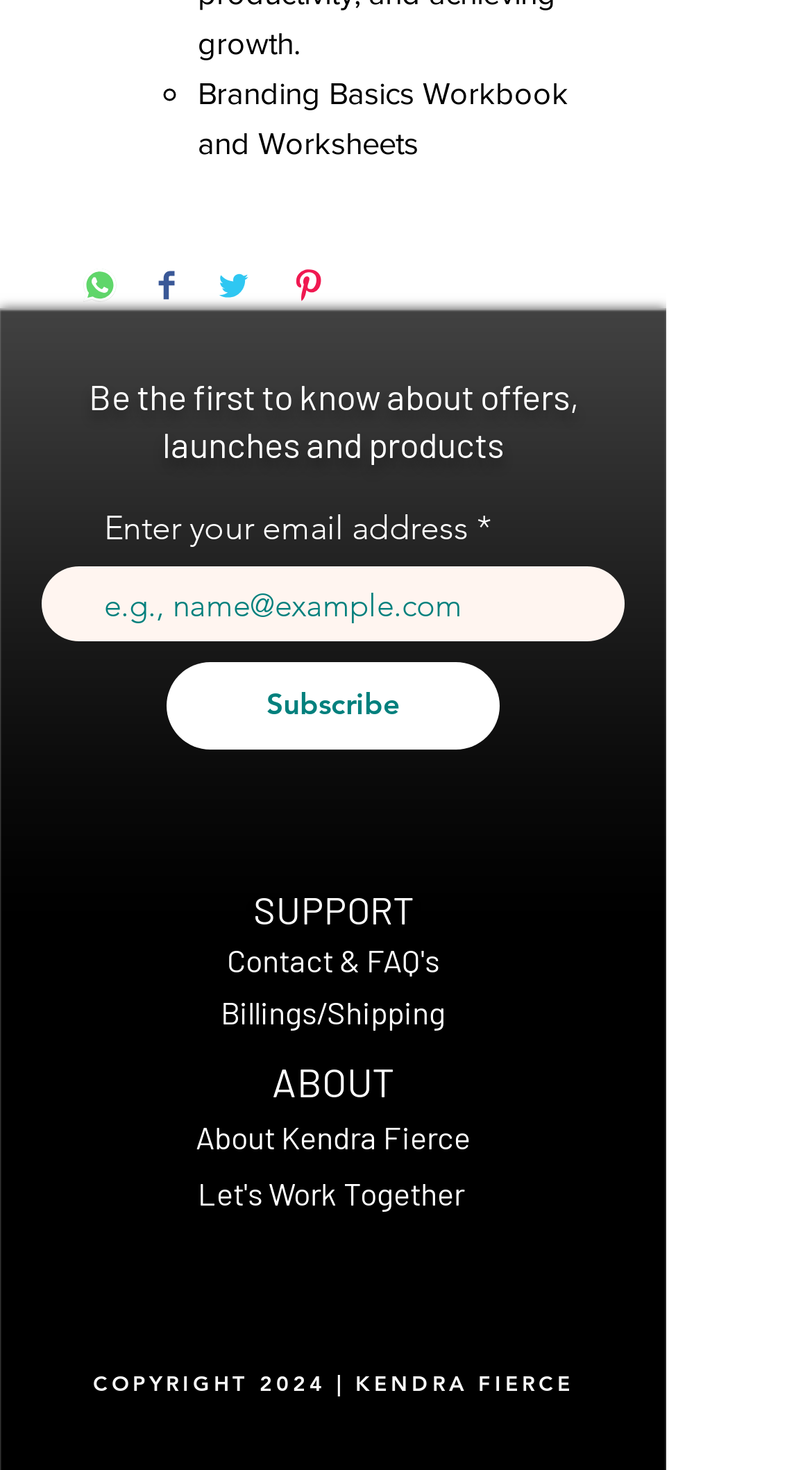Could you specify the bounding box coordinates for the clickable section to complete the following instruction: "Contact & FAQ's"?

[0.279, 0.642, 0.541, 0.666]